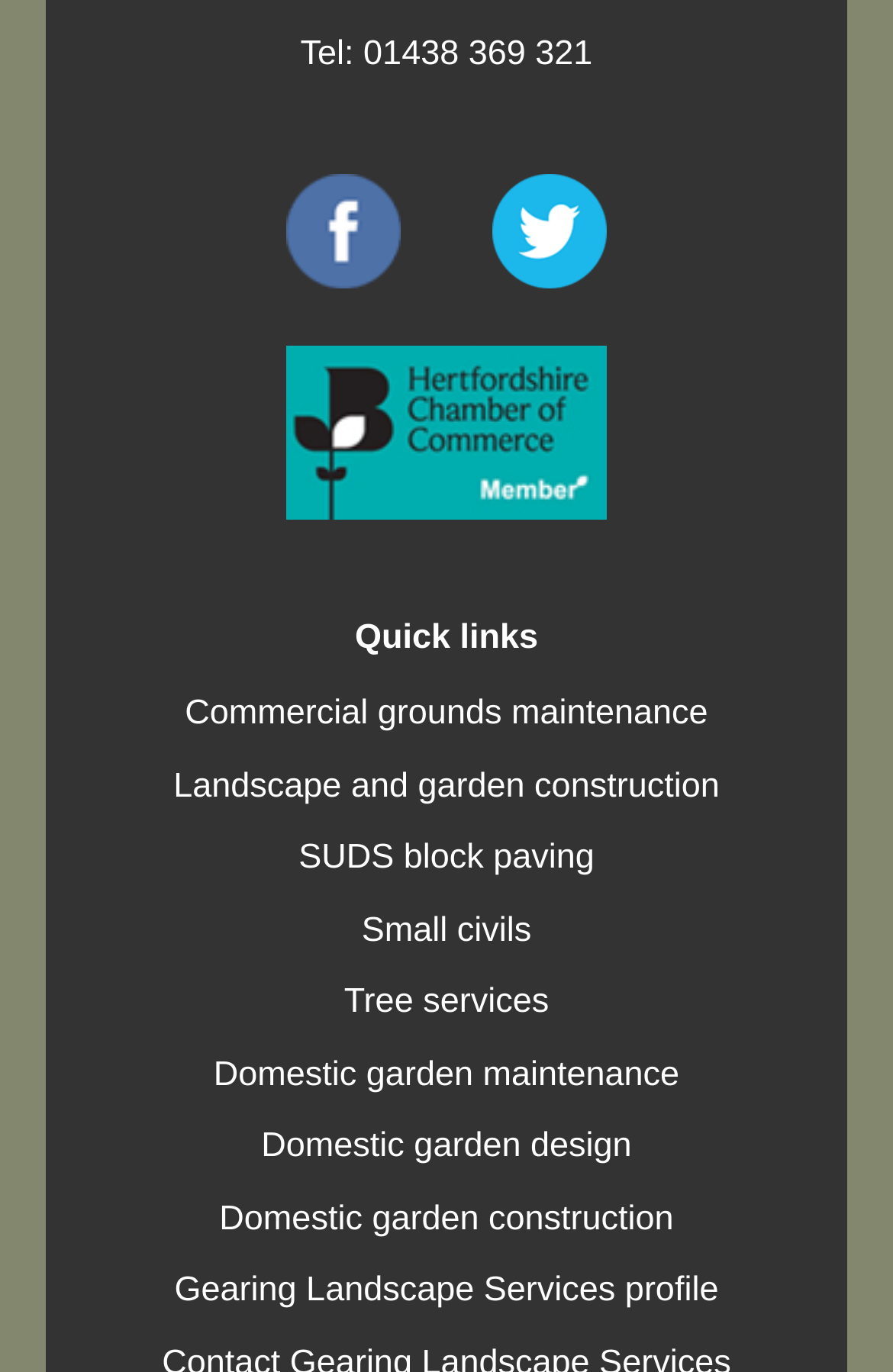Please provide a comprehensive answer to the question based on the screenshot: What is the Twitter account name?

The Twitter account name can be found in the top-right corner of the webpage, in the link element 'Gearing Landscapes Twitter account'.